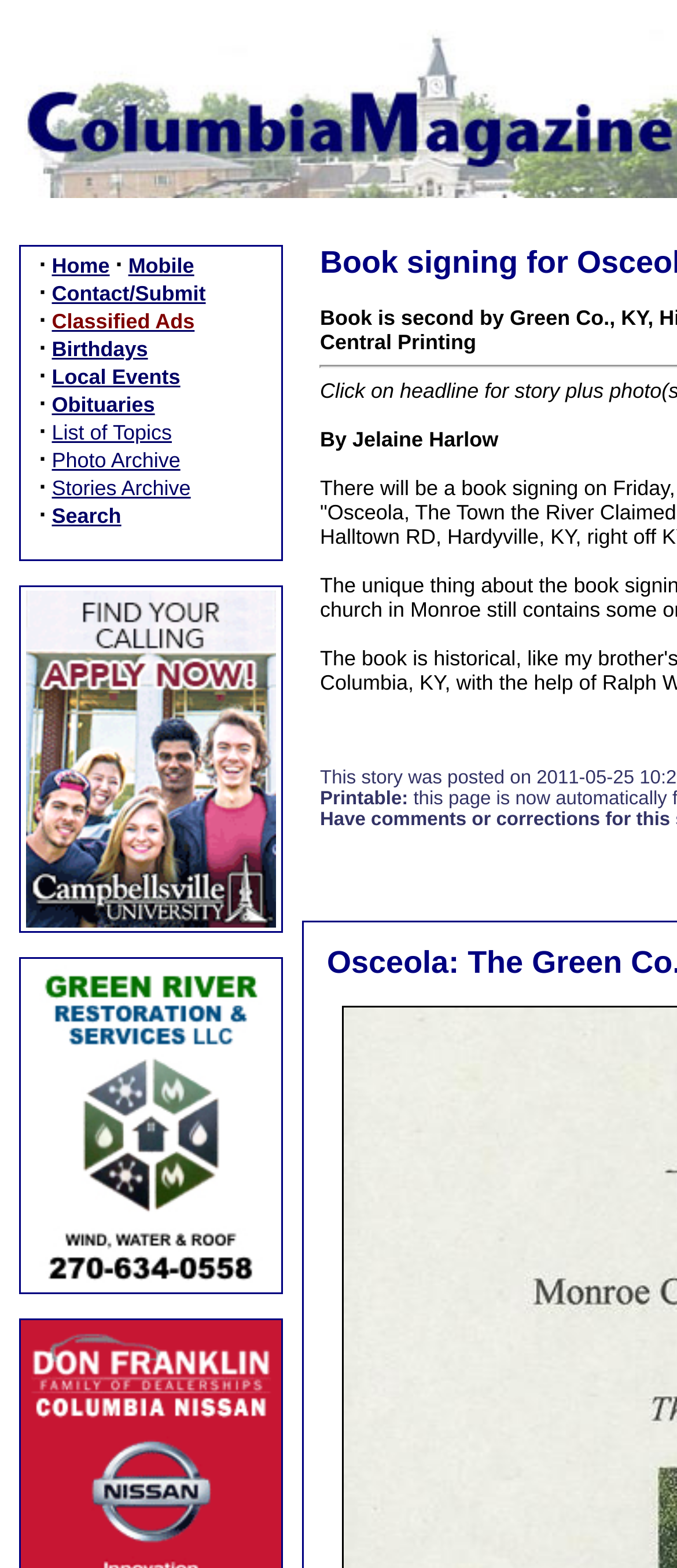Find the bounding box coordinates of the clickable area that will achieve the following instruction: "Search for something".

[0.077, 0.321, 0.179, 0.337]